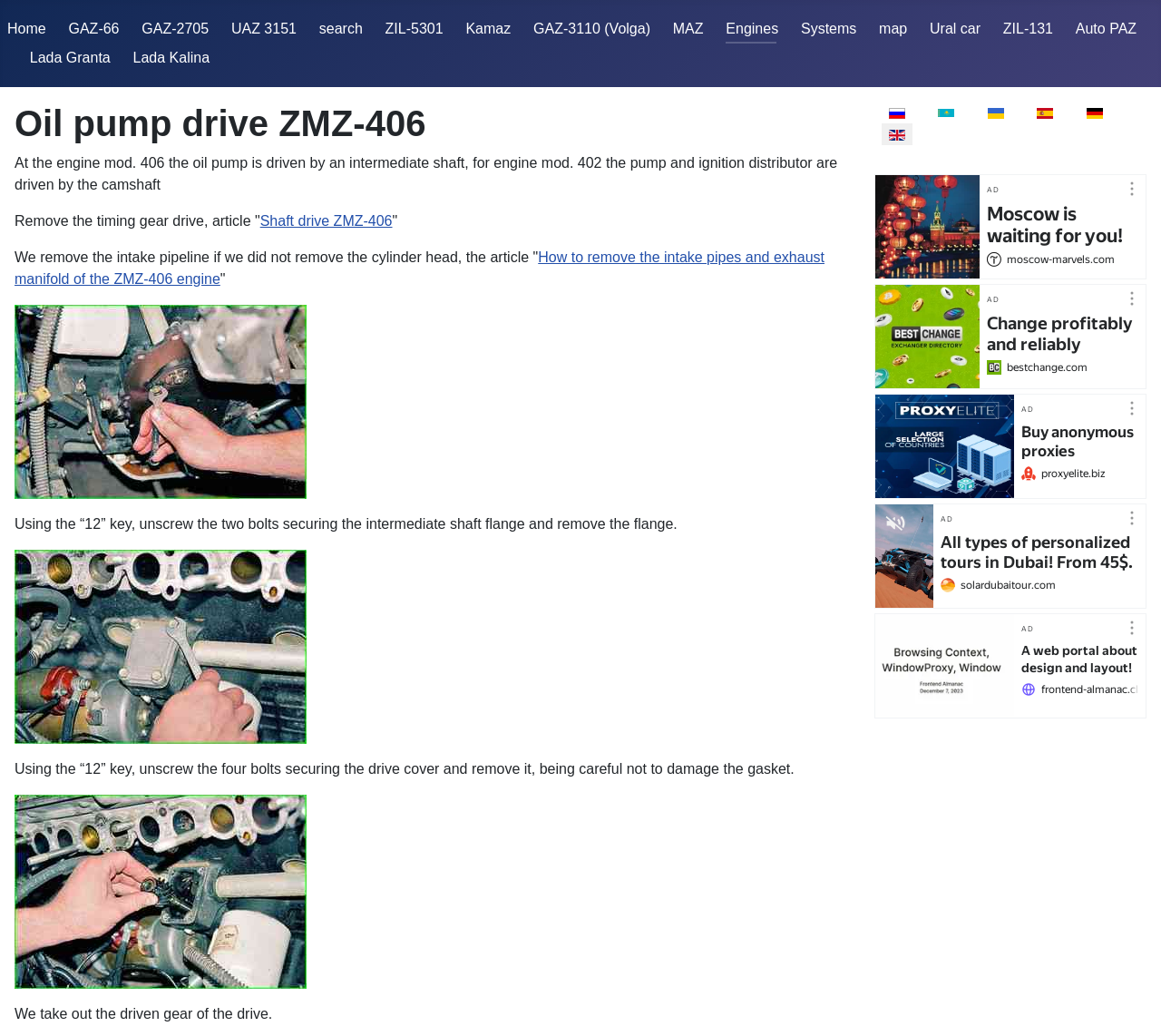Based on the element description "Home", predict the bounding box coordinates of the UI element.

None